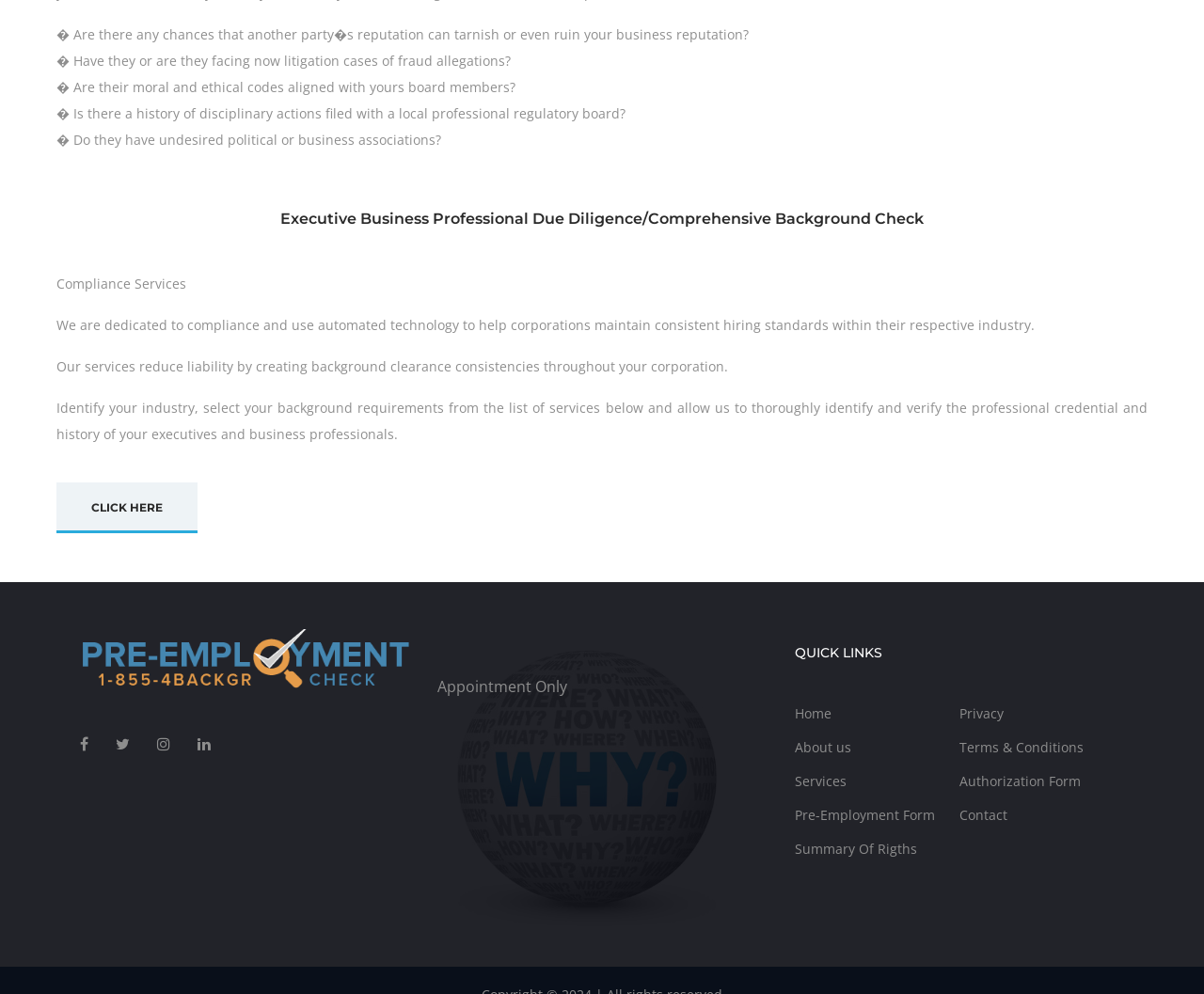Find the bounding box coordinates of the clickable region needed to perform the following instruction: "Click on the 'CLICK HERE' link". The coordinates should be provided as four float numbers between 0 and 1, i.e., [left, top, right, bottom].

[0.047, 0.485, 0.164, 0.536]